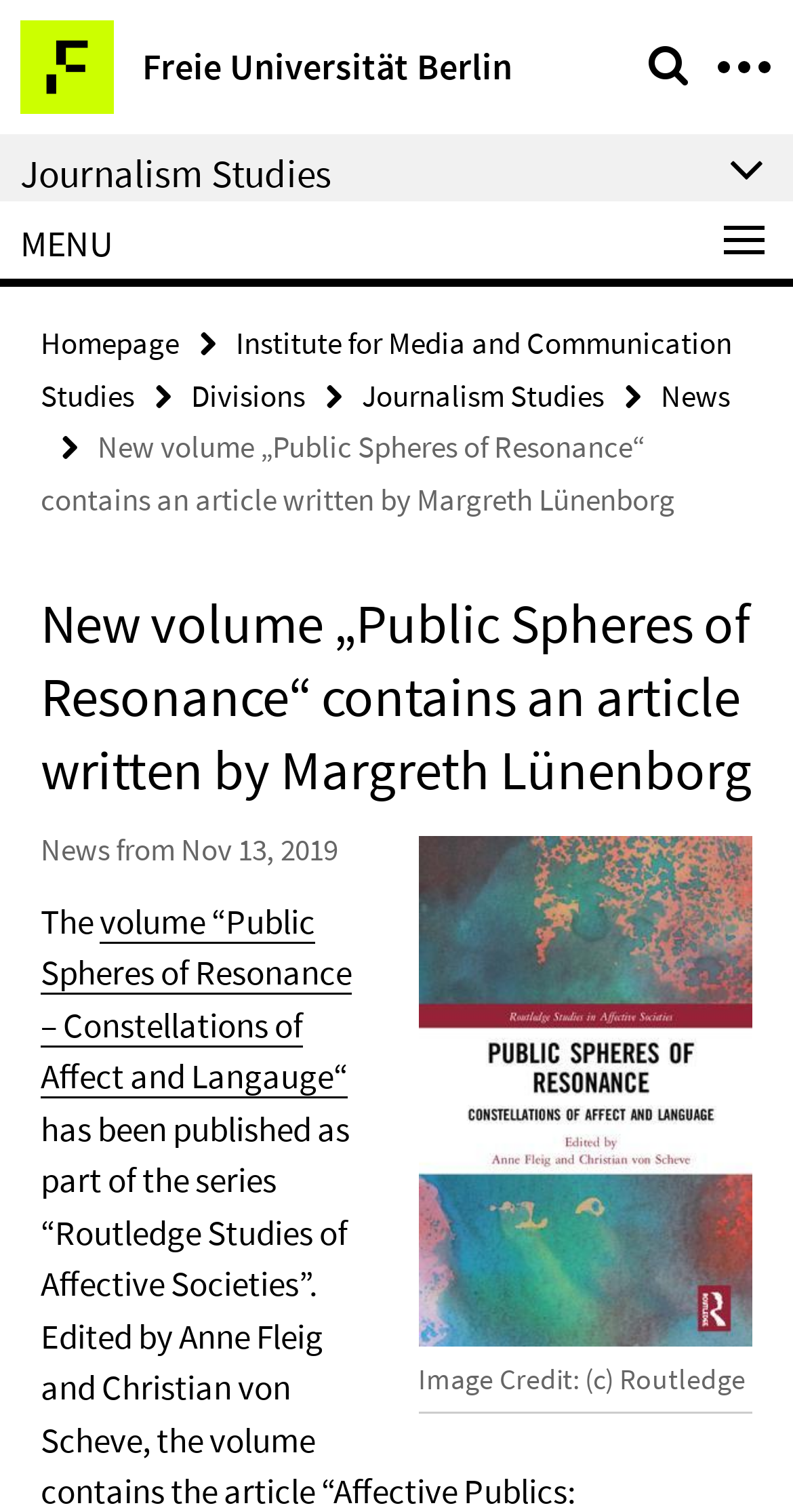Use one word or a short phrase to answer the question provided: 
What is the name of the university?

Freie Universität Berlin